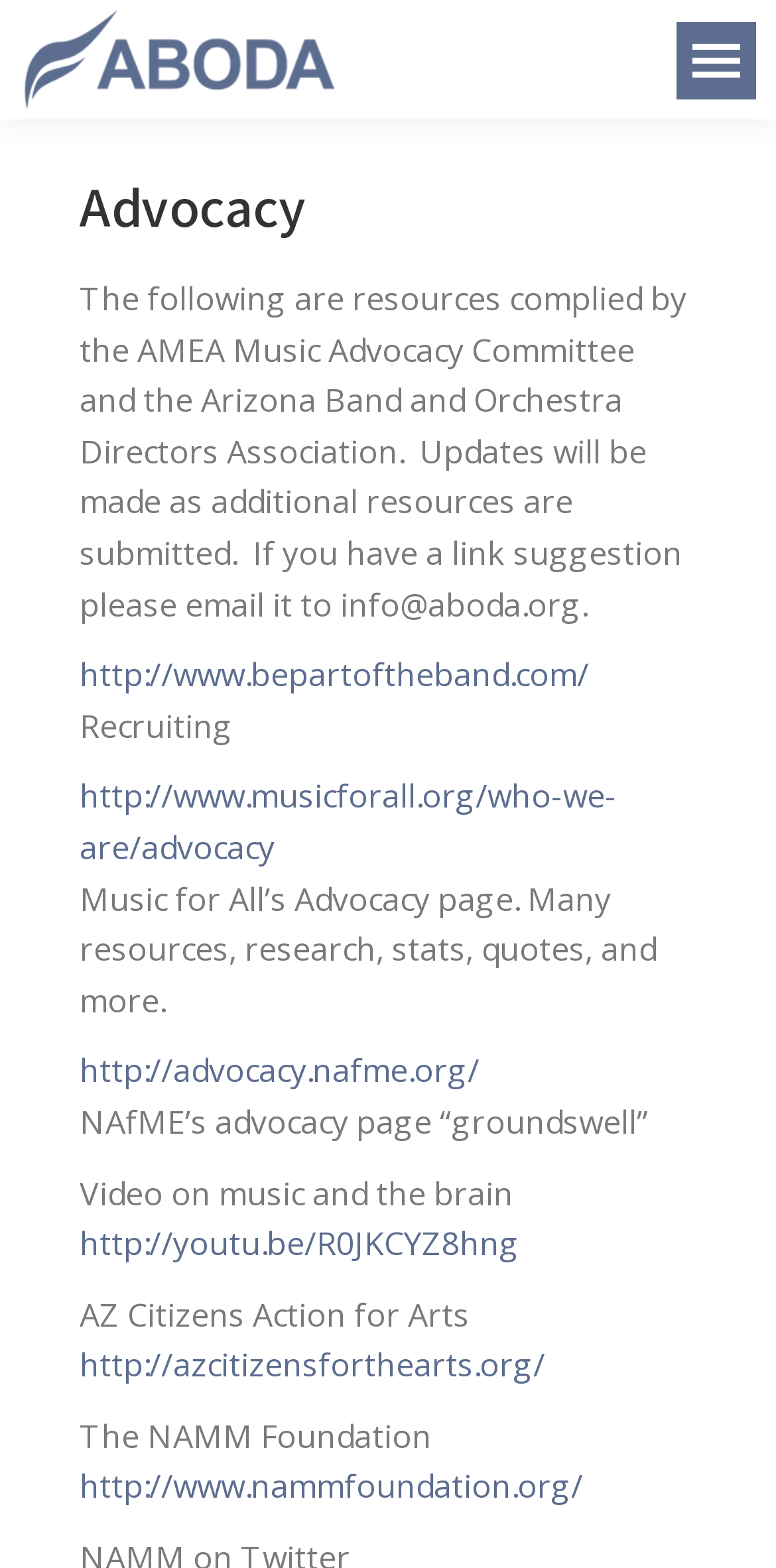Can you show the bounding box coordinates of the region to click on to complete the task described in the instruction: "Go to Top"?

[0.872, 0.779, 0.974, 0.83]